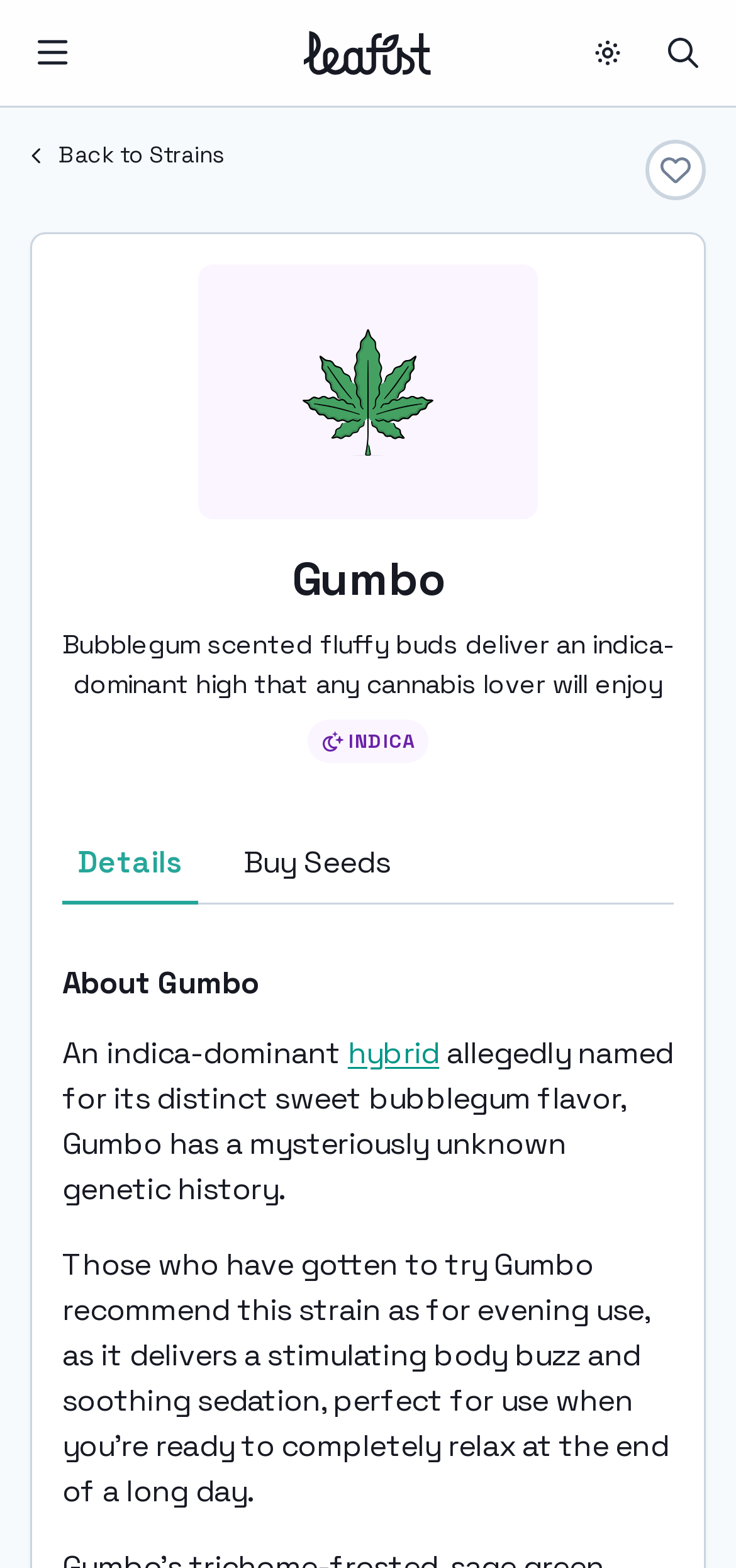How many tabs are there in the tablist?
Analyze the image and deliver a detailed answer to the question.

The number of tabs can be found by counting the tab elements within the tablist element at coordinates [0.085, 0.526, 0.915, 0.577]. There are two tab elements, 'Details' and 'Buy Seeds'.